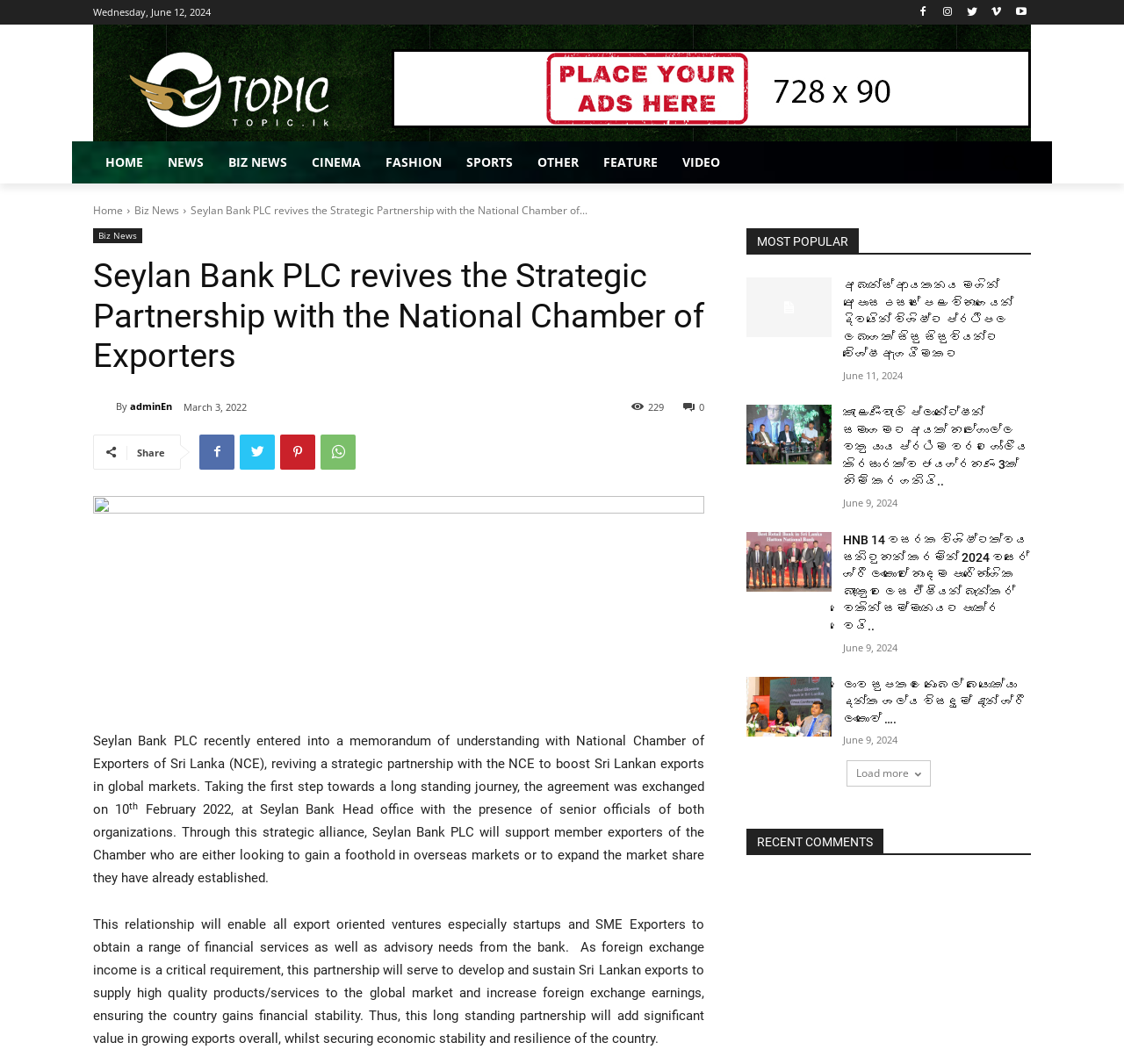Please specify the bounding box coordinates for the clickable region that will help you carry out the instruction: "Click on the 'HOME' link".

[0.083, 0.133, 0.138, 0.172]